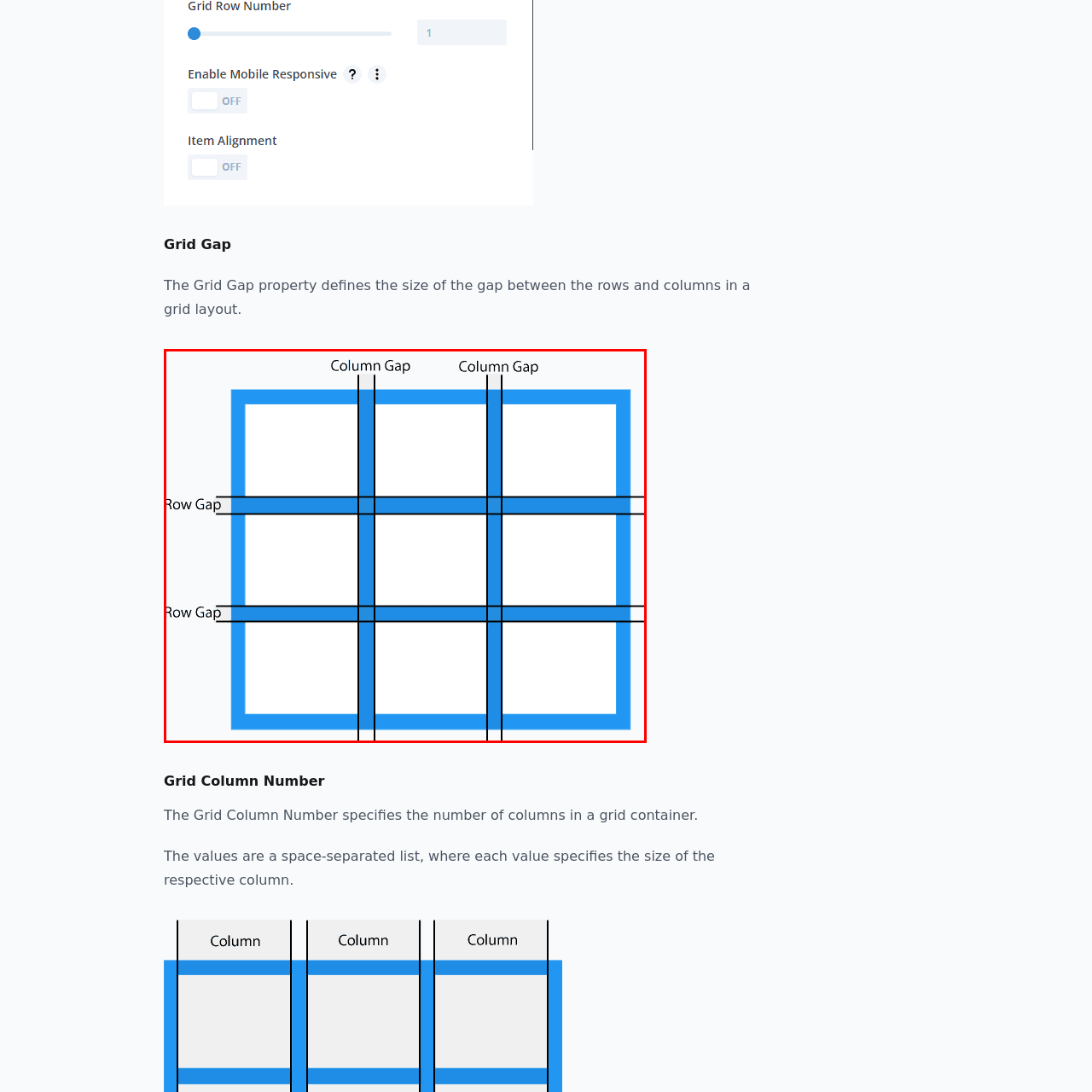What do horizontal lines denote?  
Please examine the image enclosed within the red bounding box and provide a thorough answer based on what you observe in the image.

The question asks about the meaning of horizontal lines in the image. According to the caption, horizontal lines denote the 'Row Gaps', which is a crucial concept in understanding the spacing between individual grid items in a grid layout.